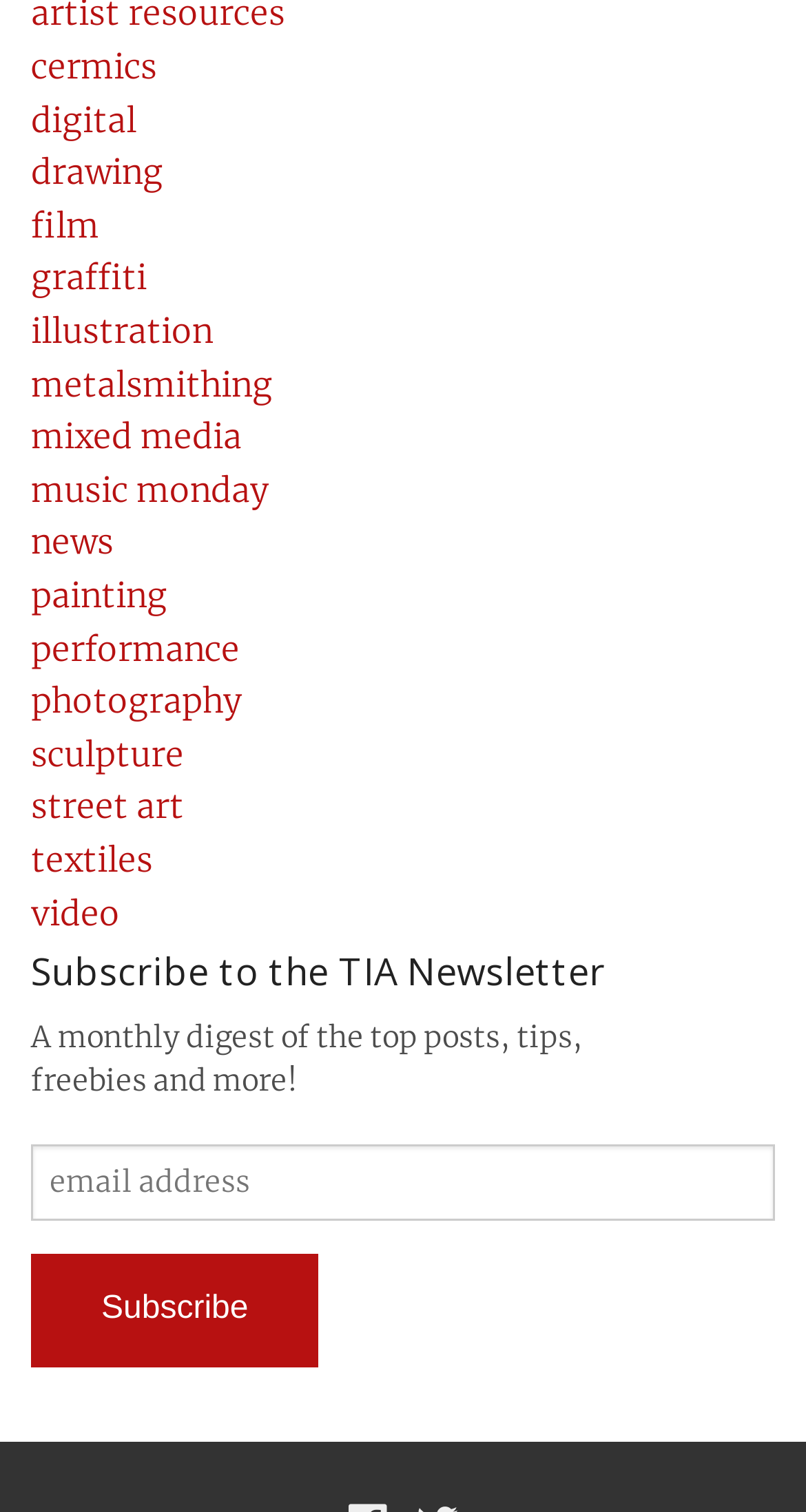What is the purpose of the textbox on the webpage?
Refer to the screenshot and deliver a thorough answer to the question presented.

The textbox on the webpage is required and has a placeholder text 'A monthly digest of the top posts, tips, freebies and more!', which suggests that it is used to input an email address to subscribe to the TIA Newsletter.